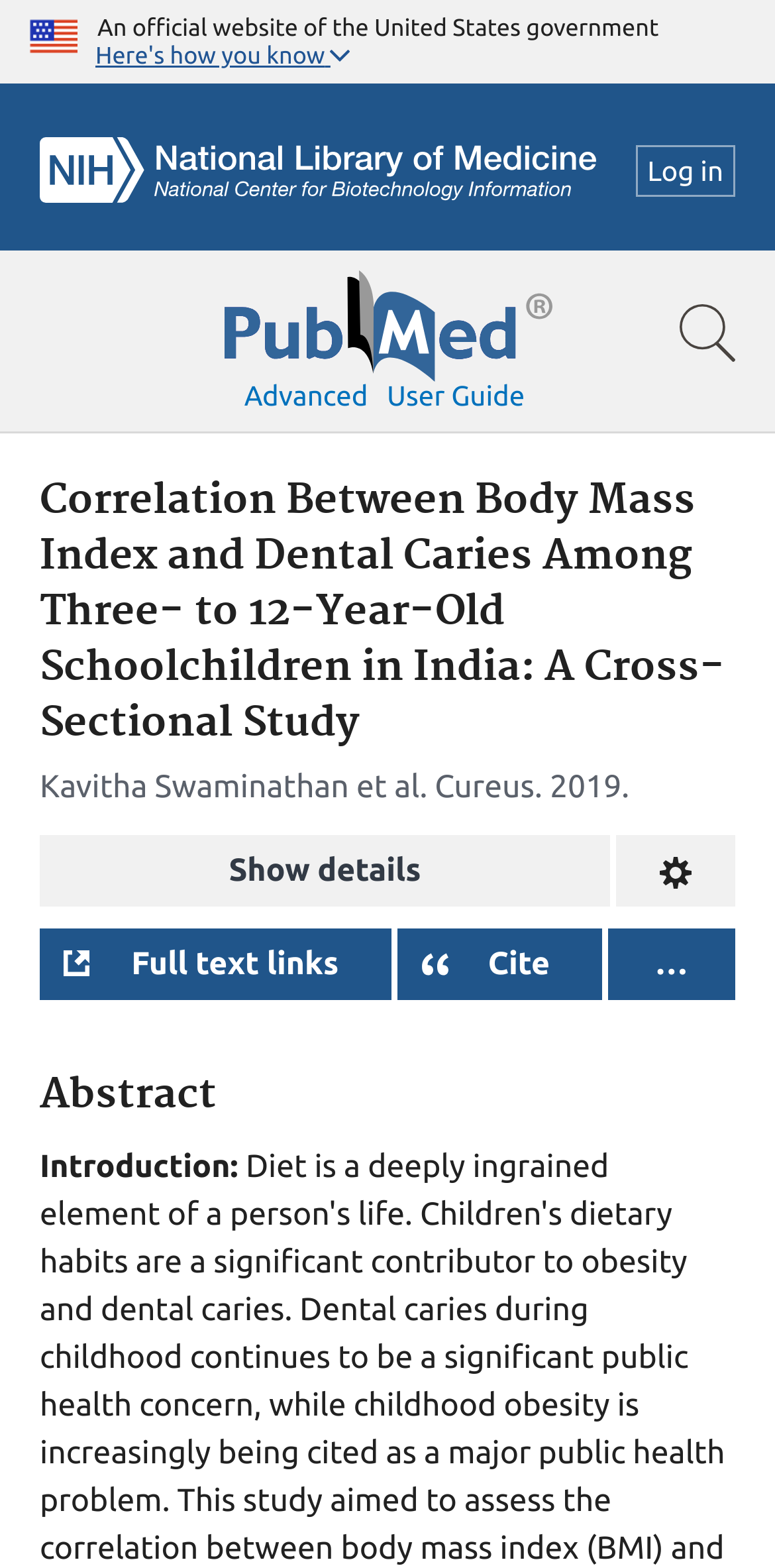Locate the bounding box coordinates for the element described below: "Show details". The coordinates must be four float values between 0 and 1, formatted as [left, top, right, bottom].

[0.051, 0.533, 0.787, 0.578]